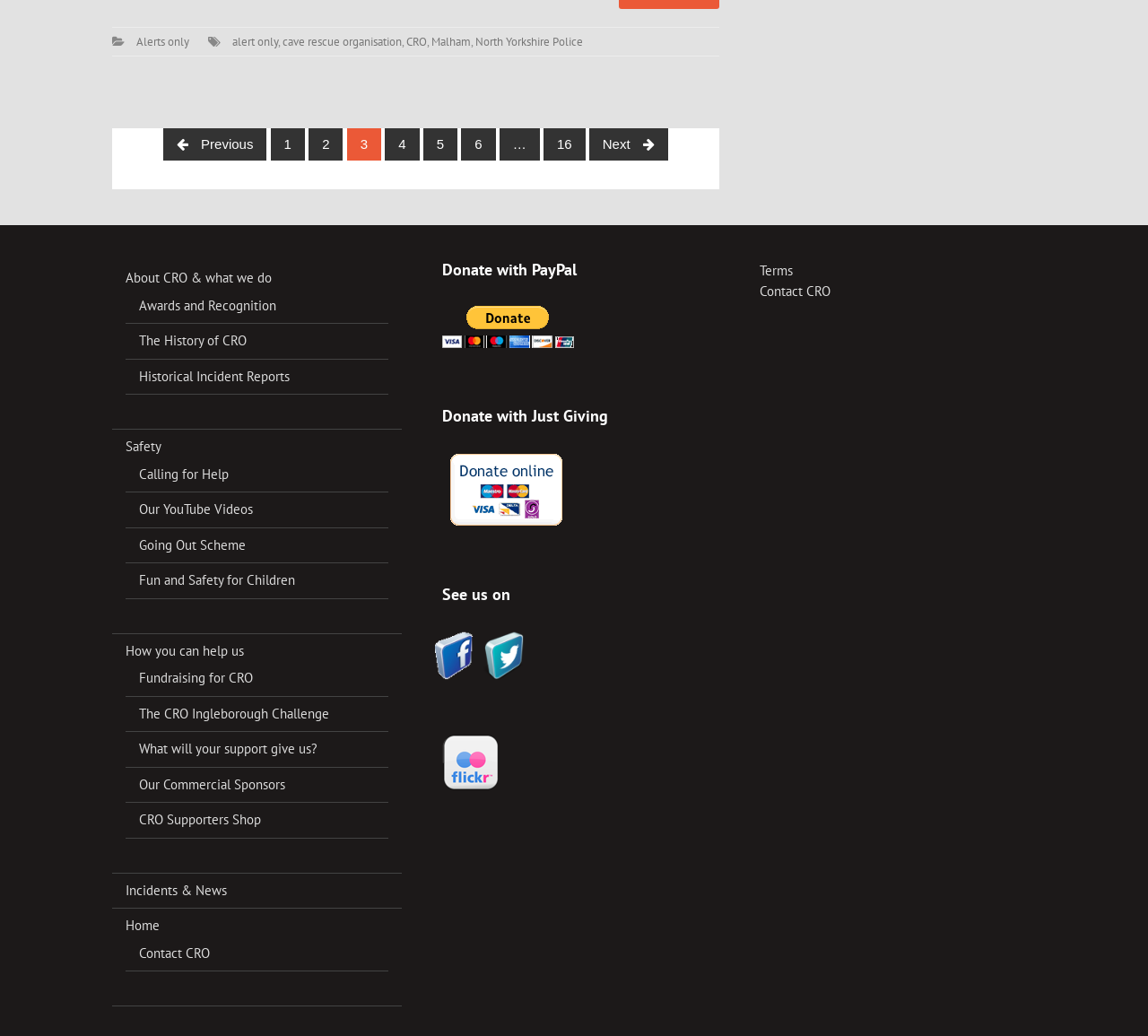Using the details from the image, please elaborate on the following question: What is the purpose of the 'Donate with PayPal' section?

The 'Donate with PayPal' section contains a button and a heading, indicating that it is a way for users to donate to CRO using PayPal.